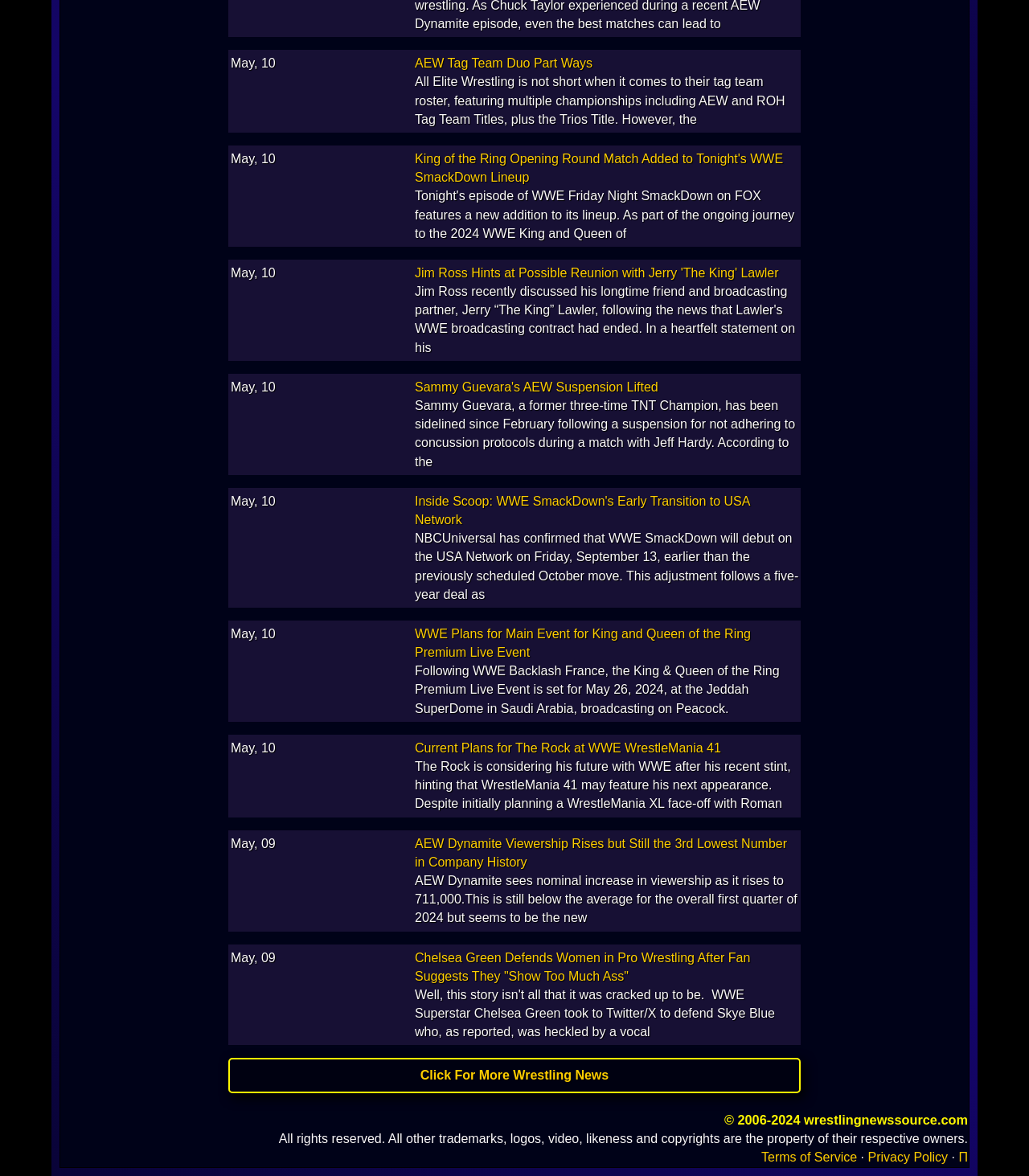Determine the bounding box coordinates (top-left x, top-left y, bottom-right x, bottom-right y) of the UI element described in the following text: Privacy Policy

[0.843, 0.978, 0.921, 0.99]